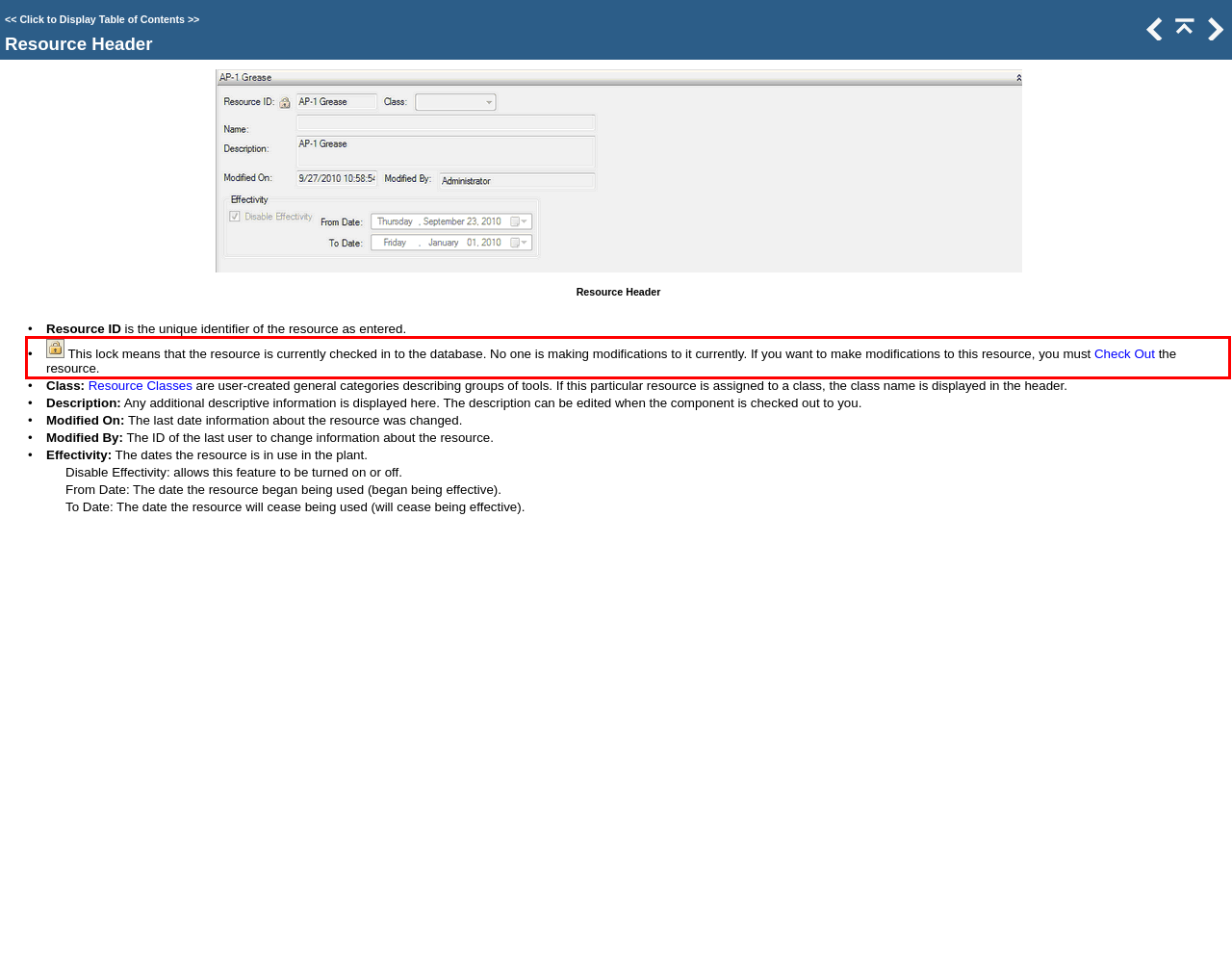You are given a screenshot with a red rectangle. Identify and extract the text within this red bounding box using OCR.

• This lock means that the resource is currently checked in to the database. No one is making modifications to it currently. If you want to make modifications to this resource, you must Check Out the resource.